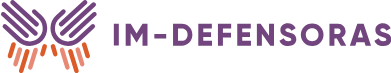Use one word or a short phrase to answer the question provided: 
What is the situation in El Estor, Guatemala?

State of siege